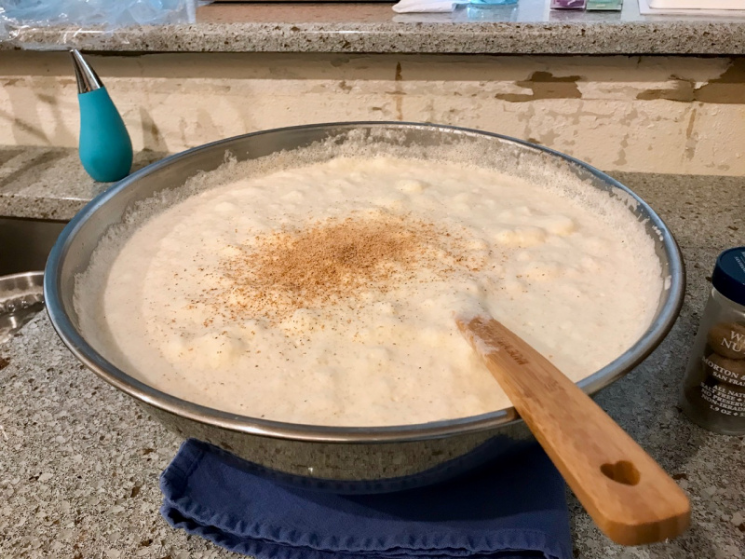Provide a comprehensive description of the image.

In this image, a large stainless steel bowl filled with a frothy mixture is prominently displayed, likely representing a batch of homemade eggnog in progress. The surface of the mixture is topped with a light dusting of freshly grated nutmeg, adding a warm and aromatic touch characteristic of holiday treats. A wooden stirring spoon, designed with a heart-shaped hole in its handle, rests within the bowl, suggesting that this is an ongoing culinary endeavor. 

The backdrop features a kitchen counter with hints of homey charm, including a teal-colored kitchen gadget and a spice jar labeled "Nutmeg," reinforcing the festive cooking atmosphere. The image captures a moment of creativity and tradition, reflecting the joy of holiday preparations, as indicated by the context of making "Sinfully Delicious Holiday Eggnog." The setting is lively yet cozy, perfectly embodying the spirit of seasonal gatherings.